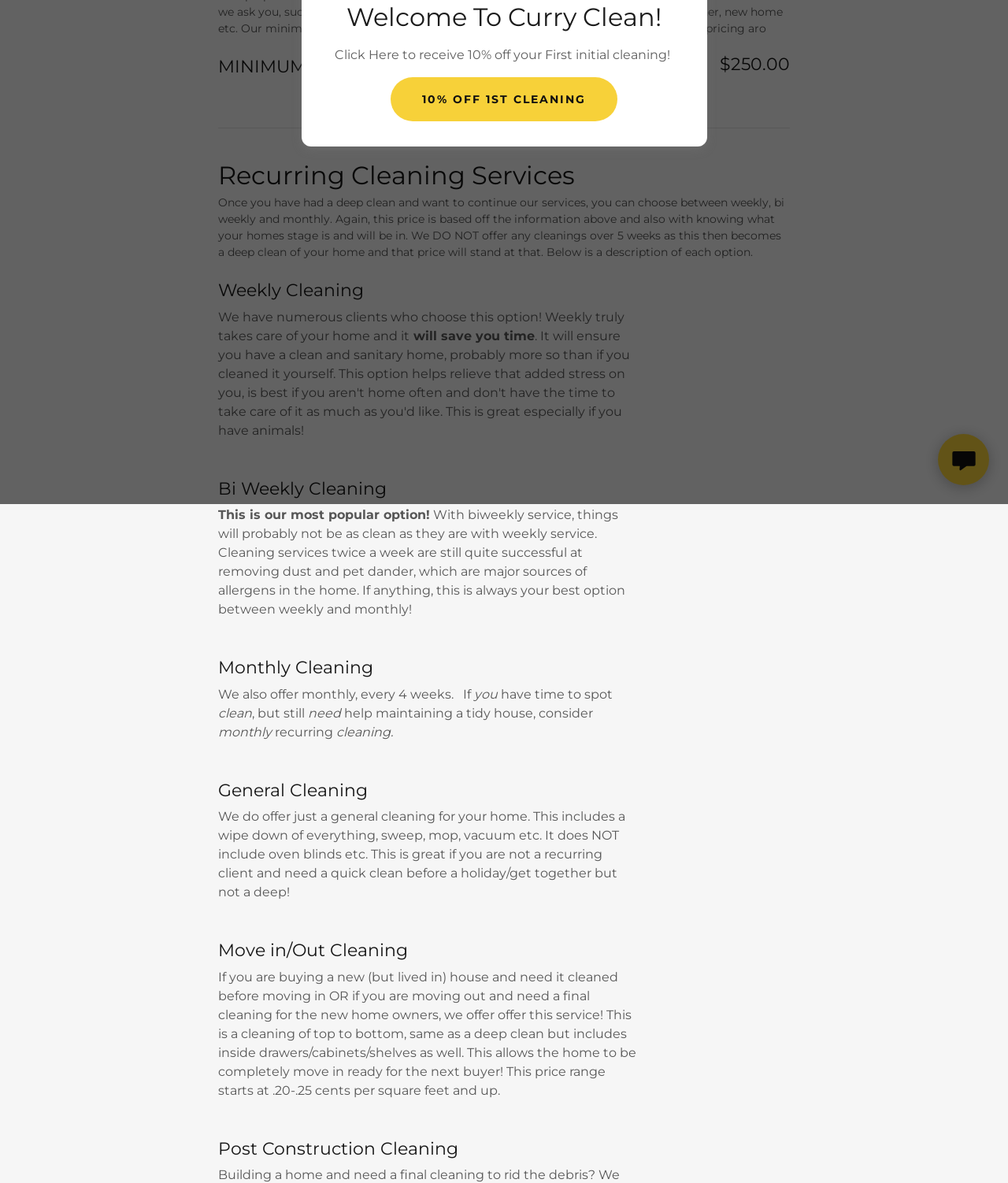Using the webpage screenshot, find the UI element described by 10% off 1st cleaning. Provide the bounding box coordinates in the format (top-left x, top-left y, bottom-right x, bottom-right y), ensuring all values are floating point numbers between 0 and 1.

[0.387, 0.065, 0.613, 0.102]